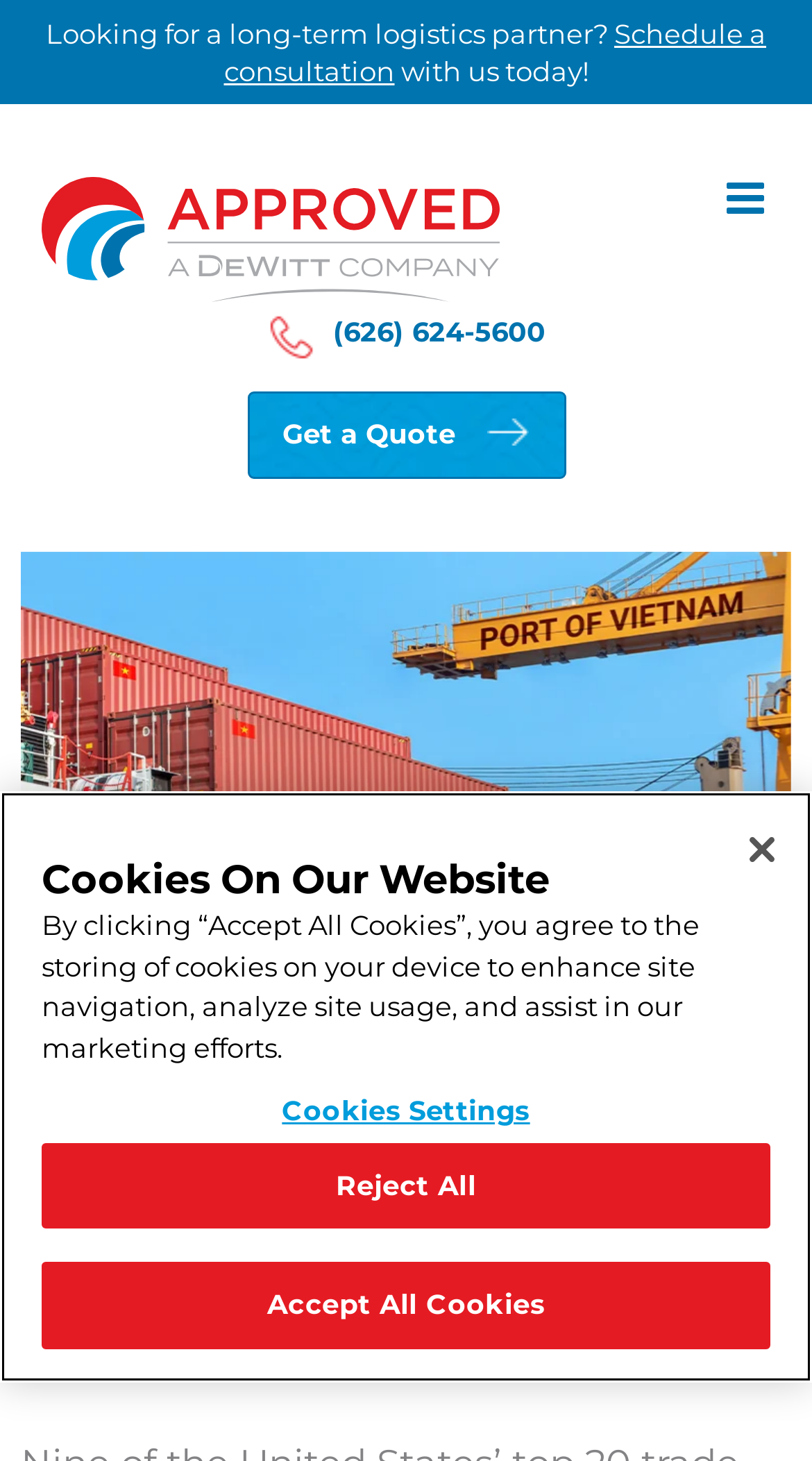What is the phone number on the webpage?
Could you answer the question with a detailed and thorough explanation?

I found the phone number by looking at the link element with the text '(626) 624-5600' which is located at the top of the webpage.